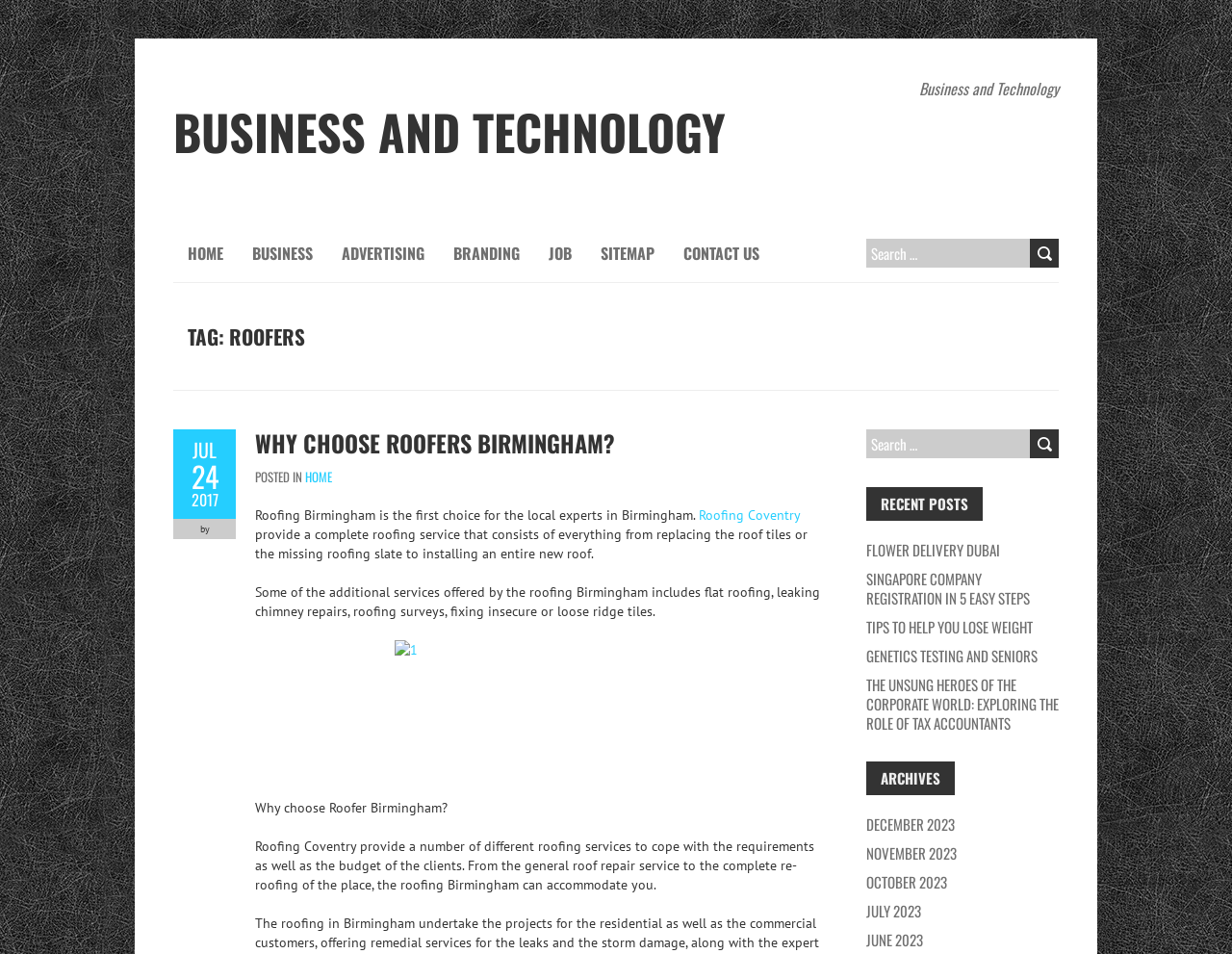Can you find the bounding box coordinates of the area I should click to execute the following instruction: "Check recent posts"?

[0.703, 0.511, 0.798, 0.546]